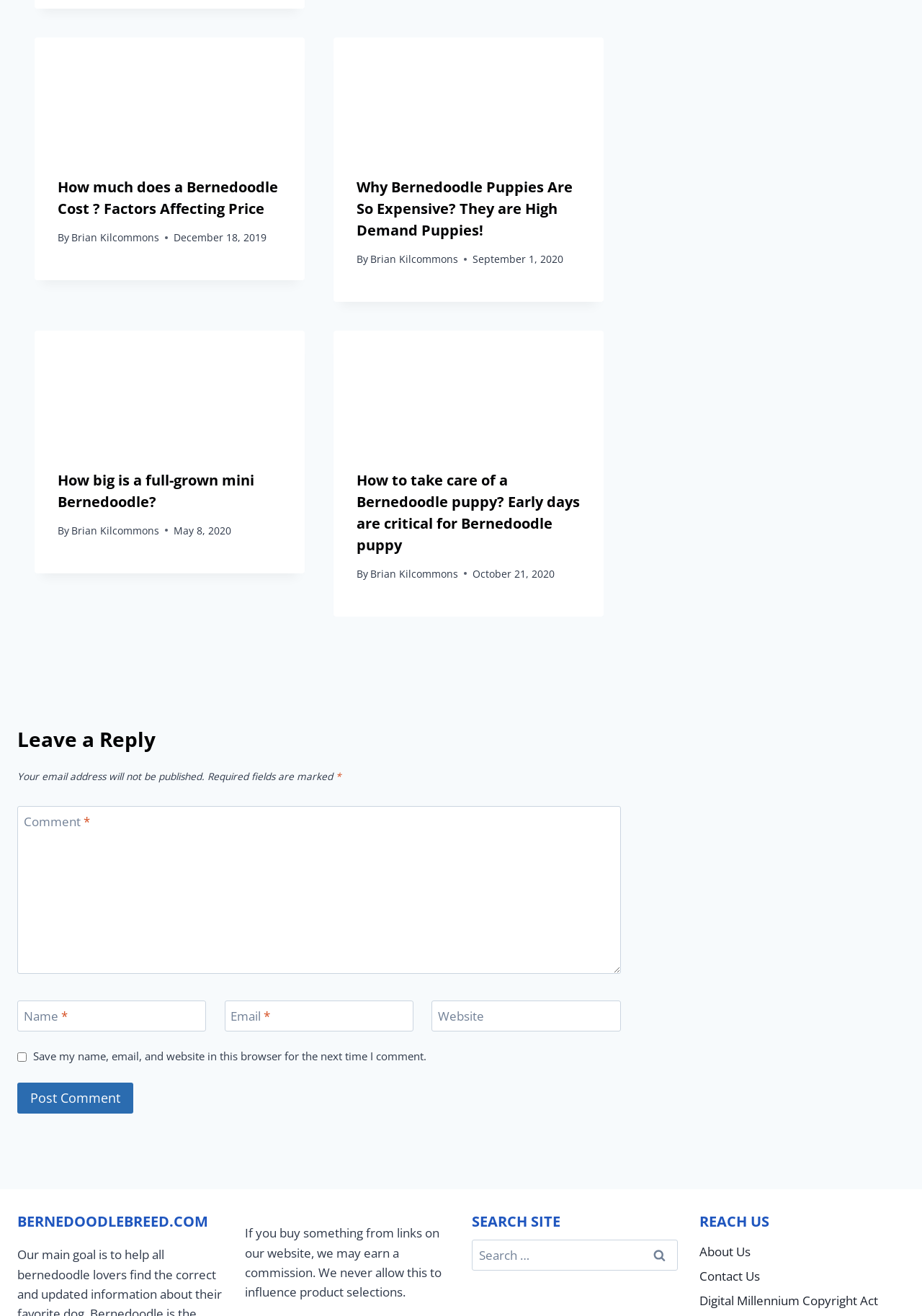Please identify the bounding box coordinates of the clickable region that I should interact with to perform the following instruction: "Read the article 'How much does a Bernedoodle Cost? Factors Affecting Price'". The coordinates should be expressed as four float numbers between 0 and 1, i.e., [left, top, right, bottom].

[0.038, 0.029, 0.33, 0.117]